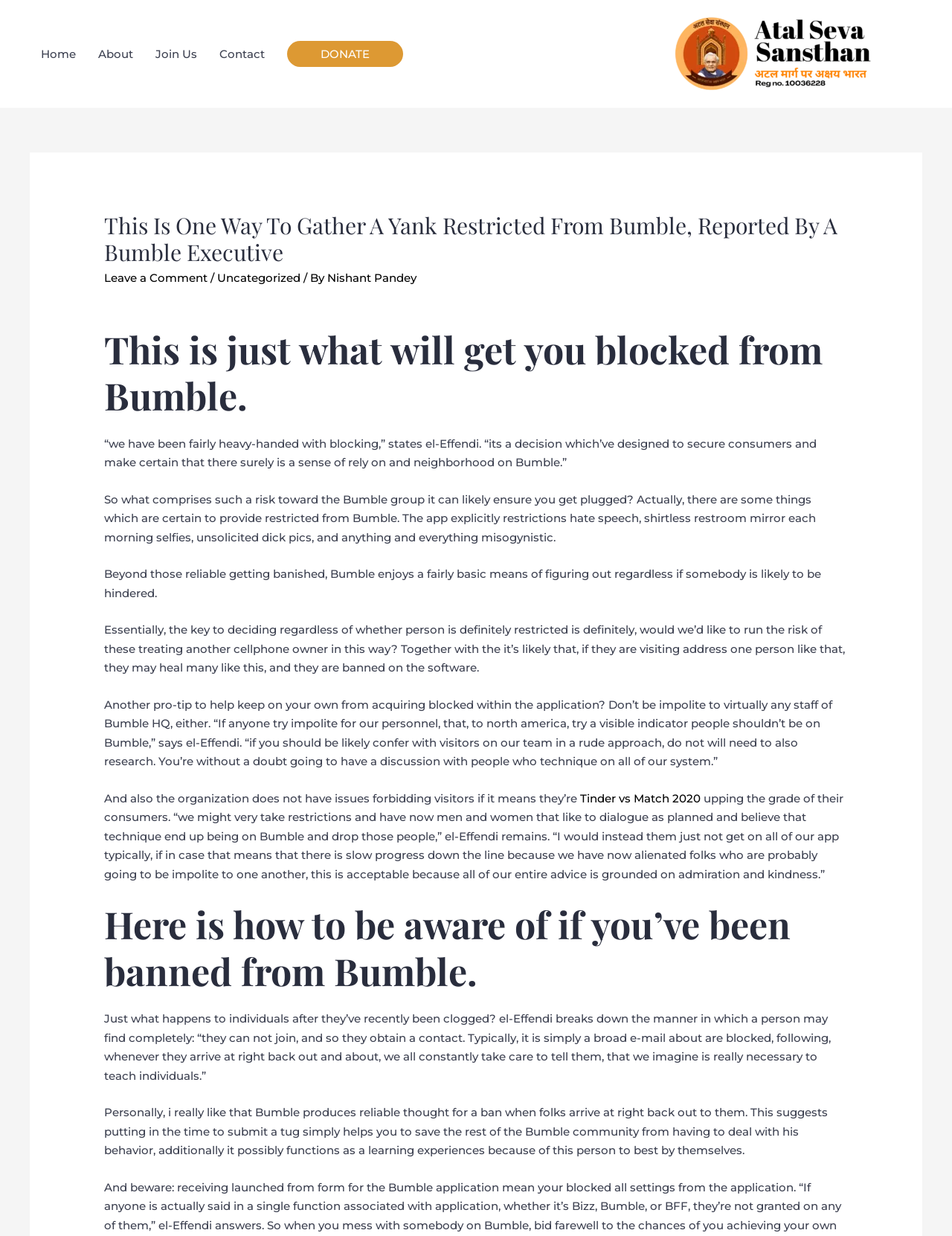Identify the bounding box coordinates for the element that needs to be clicked to fulfill this instruction: "Click on the 'About' link". Provide the coordinates in the format of four float numbers between 0 and 1: [left, top, right, bottom].

[0.091, 0.026, 0.152, 0.062]